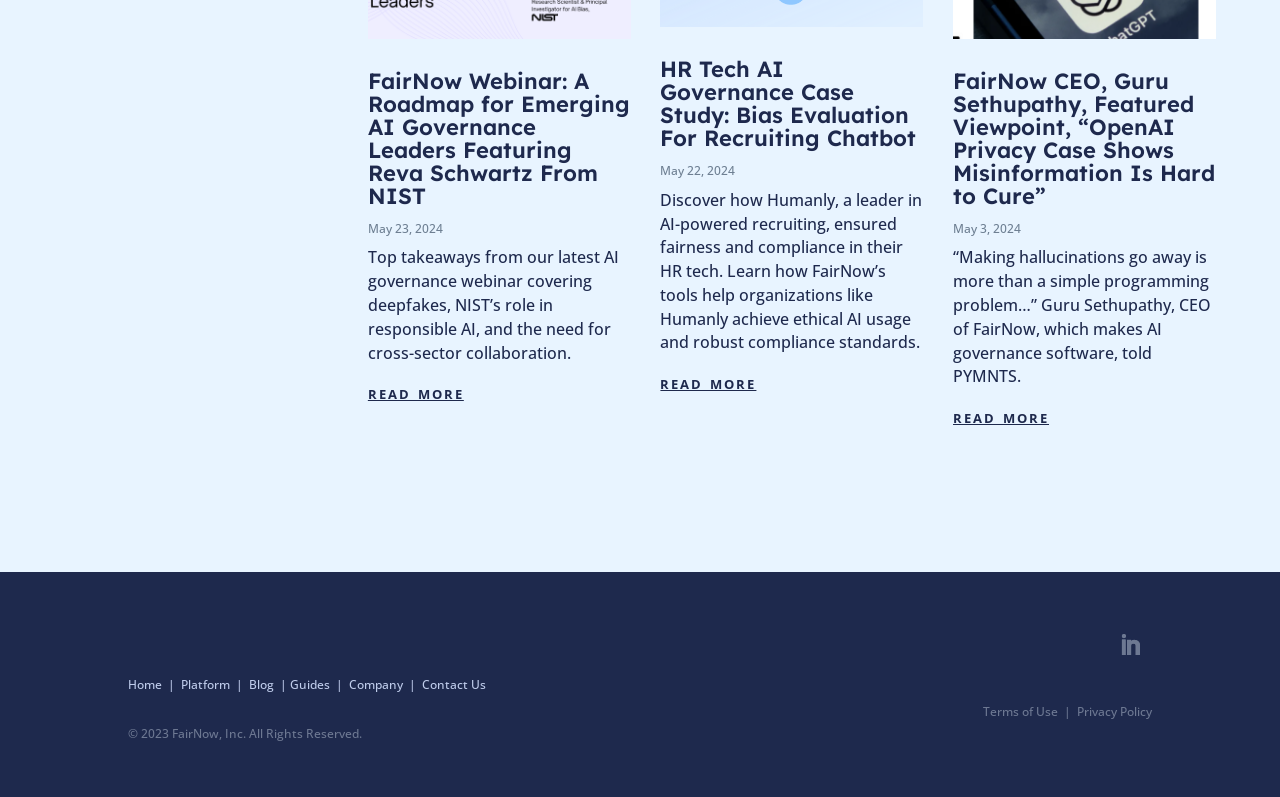Identify the bounding box for the UI element specified in this description: "Contact Us". The coordinates must be four float numbers between 0 and 1, formatted as [left, top, right, bottom].

[0.33, 0.848, 0.38, 0.869]